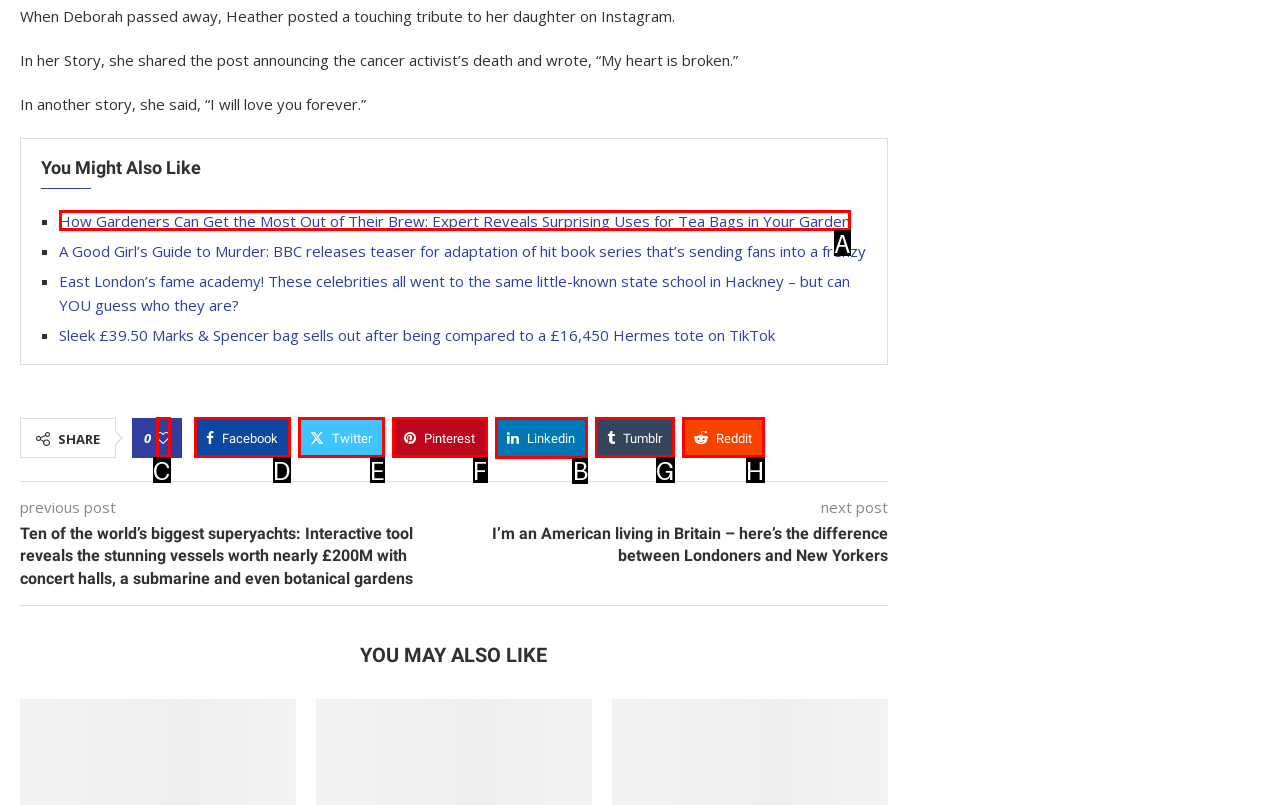Specify the letter of the UI element that should be clicked to achieve the following: Click on the link 'Reykjavik’s mayor is the Best mayor'
Provide the corresponding letter from the choices given.

None